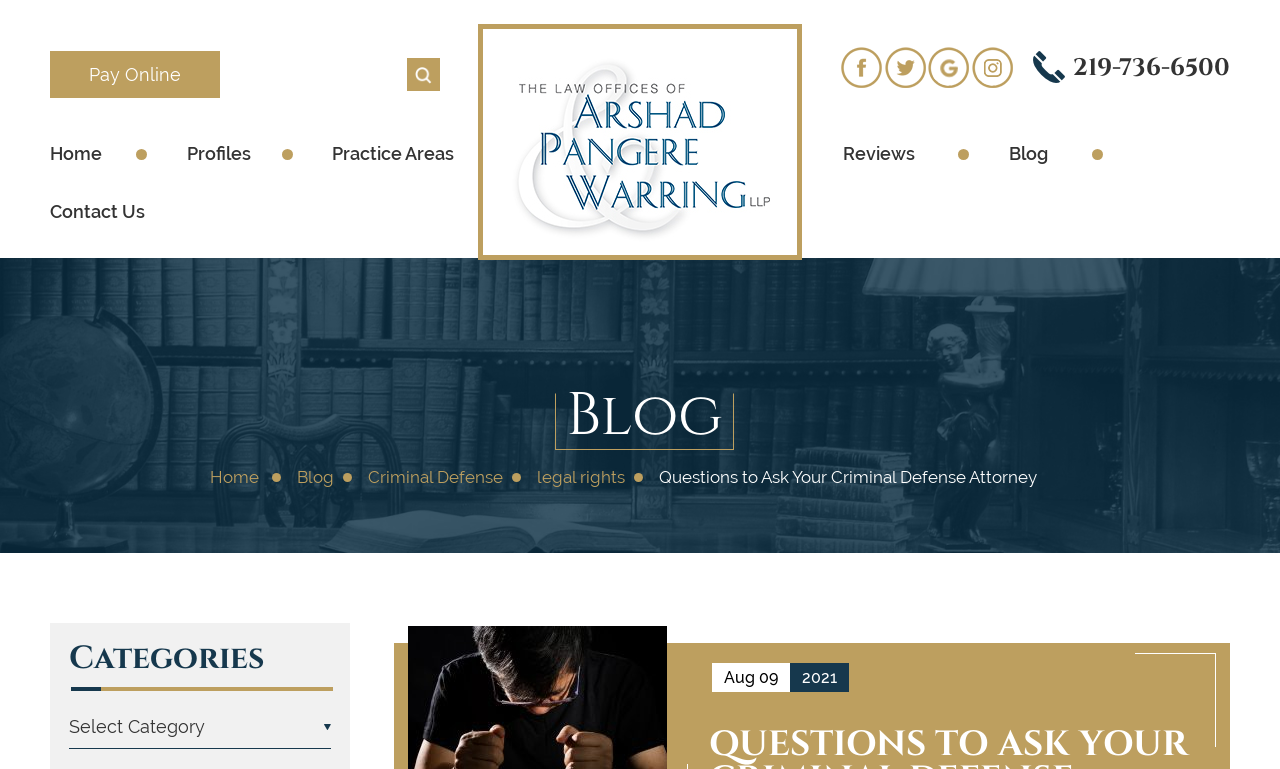Point out the bounding box coordinates of the section to click in order to follow this instruction: "Search for something".

[0.344, 0.066, 0.406, 0.13]